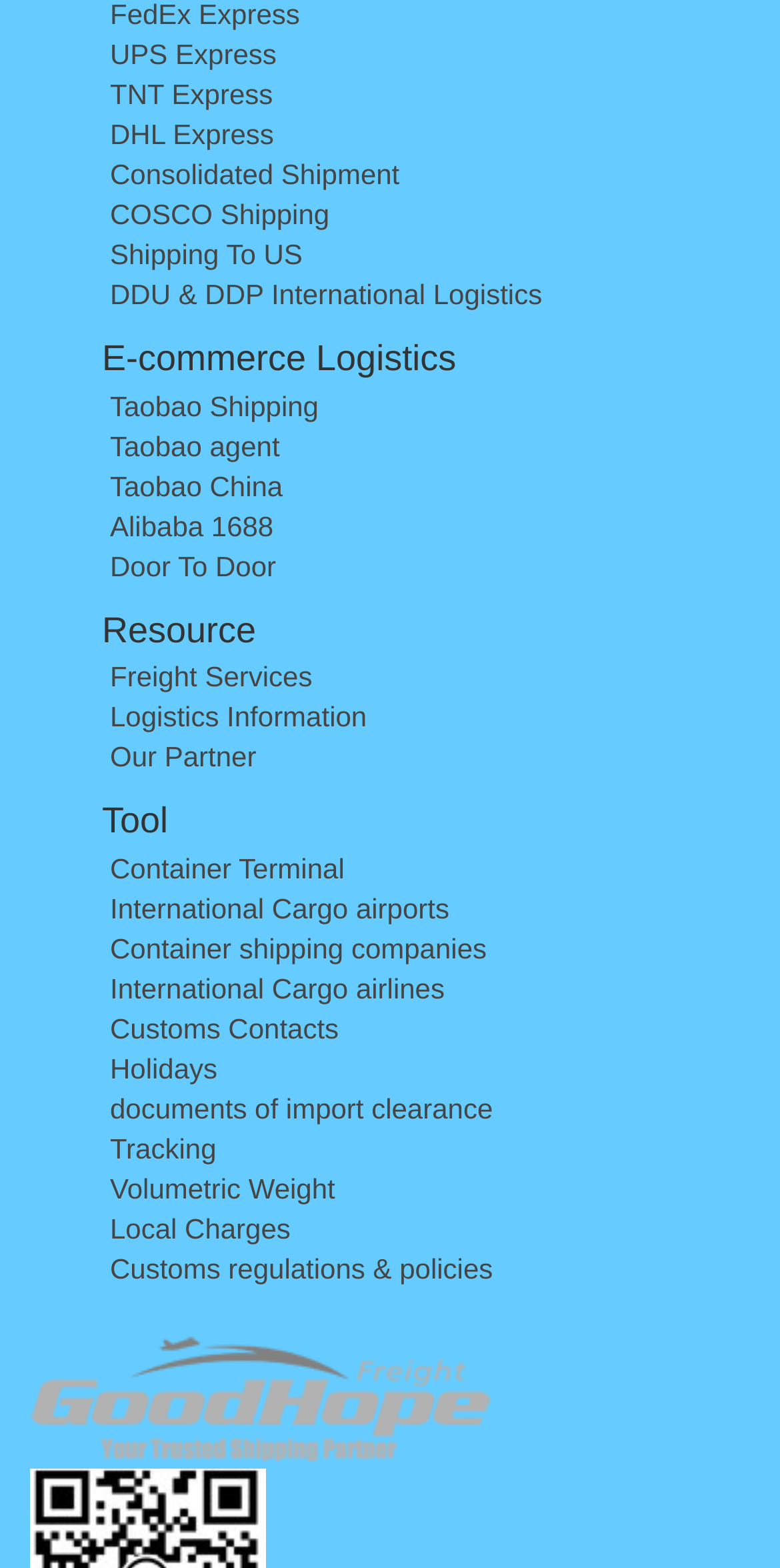Find the coordinates for the bounding box of the element with this description: "Shipping To US".

[0.141, 0.152, 0.388, 0.172]